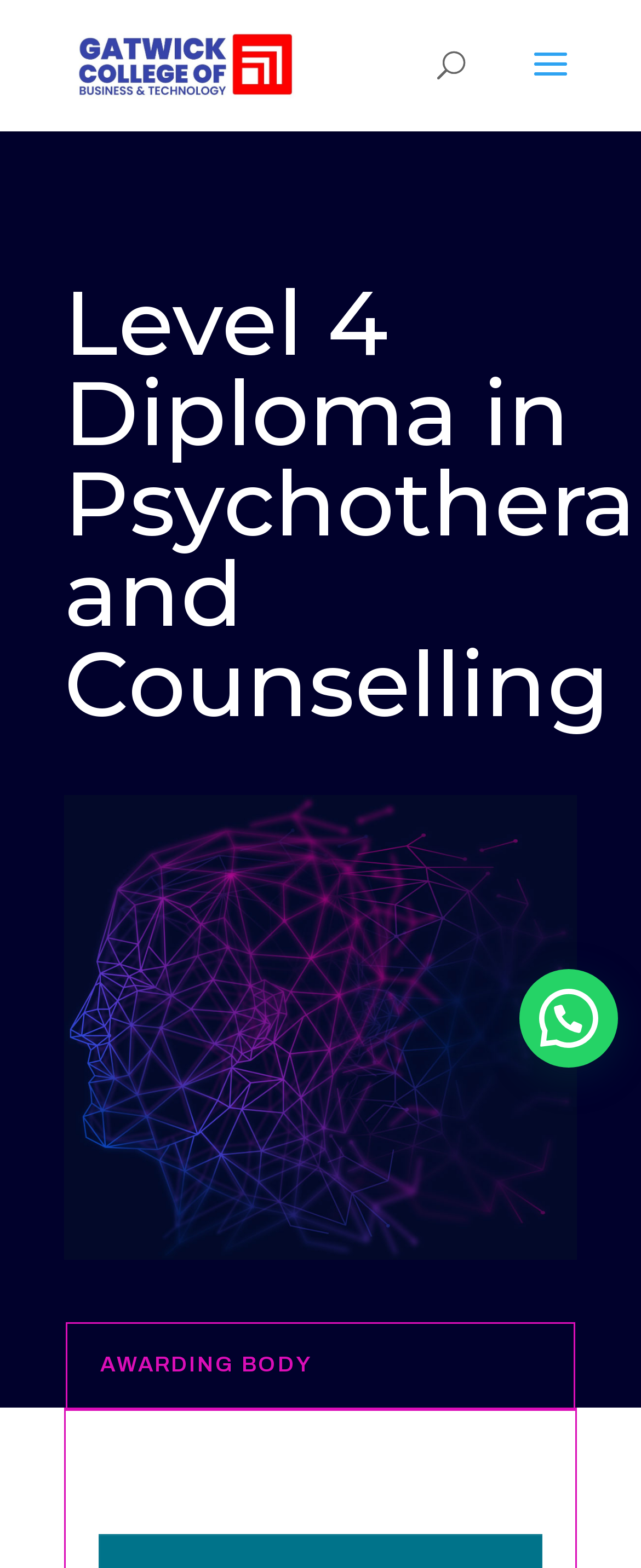Is there a search function on the webpage?
Use the screenshot to answer the question with a single word or phrase.

Yes